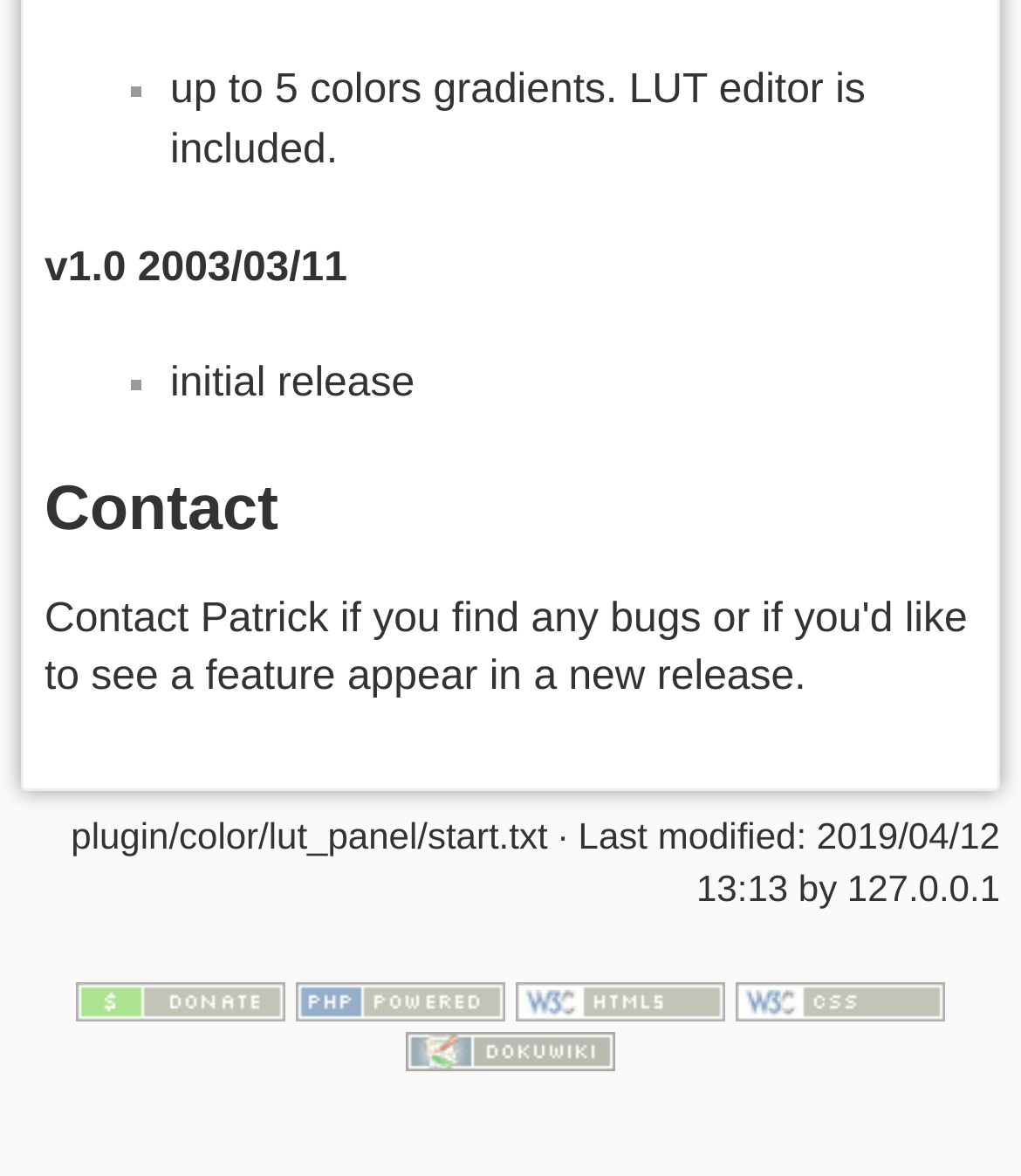How many colors gradients are supported?
Refer to the image and give a detailed answer to the question.

The static text element 'up to 5 colors gradients. LUT editor is included.' suggests that the software supports up to 5 colors gradients, and also includes a LUT editor.